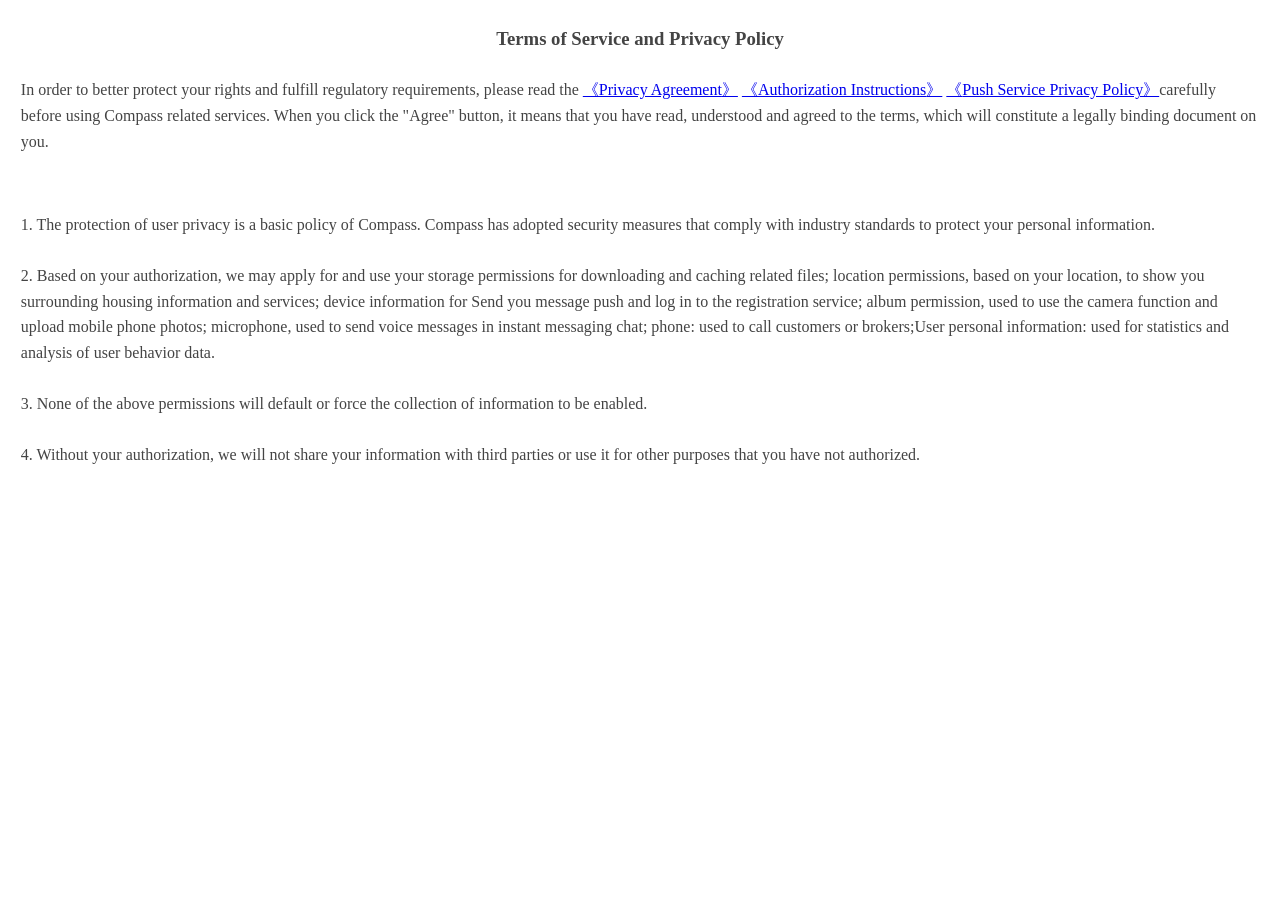Identify the bounding box for the UI element described as: "《Privacy Agreement》". The coordinates should be four float numbers between 0 and 1, i.e., [left, top, right, bottom].

[0.455, 0.09, 0.576, 0.109]